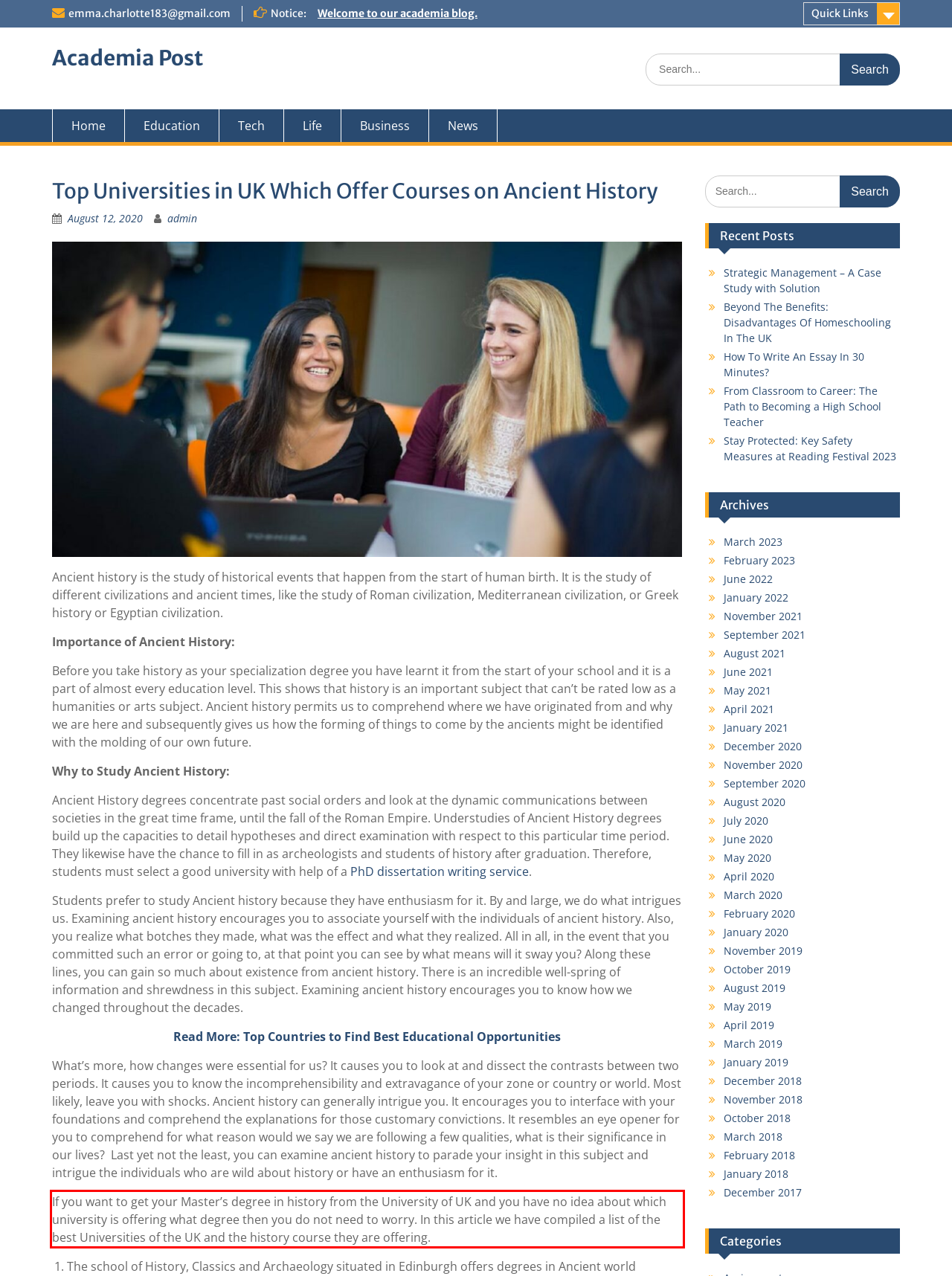The screenshot provided shows a webpage with a red bounding box. Apply OCR to the text within this red bounding box and provide the extracted content.

If you want to get your Master’s degree in history from the University of UK and you have no idea about which university is offering what degree then you do not need to worry. In this article we have compiled a list of the best Universities of the UK and the history course they are offering.